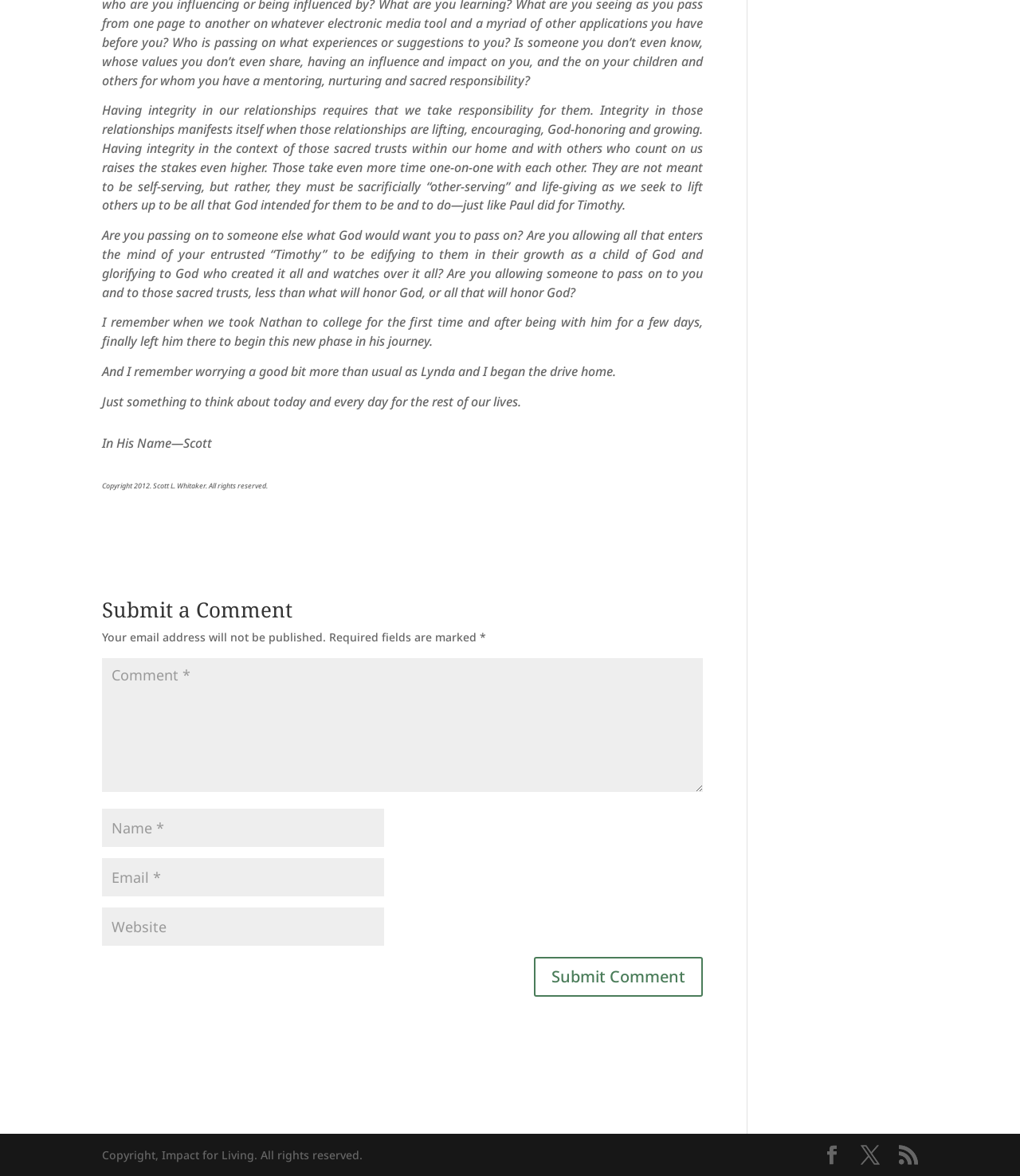Please provide a detailed answer to the question below based on the screenshot: 
What is the purpose of the relationships mentioned?

The article discusses the importance of integrity in relationships, and how they should be 'lifting, encouraging, God-honoring and growing'. This implies that the purpose of these relationships is to uplift and support each other, while also honoring God.